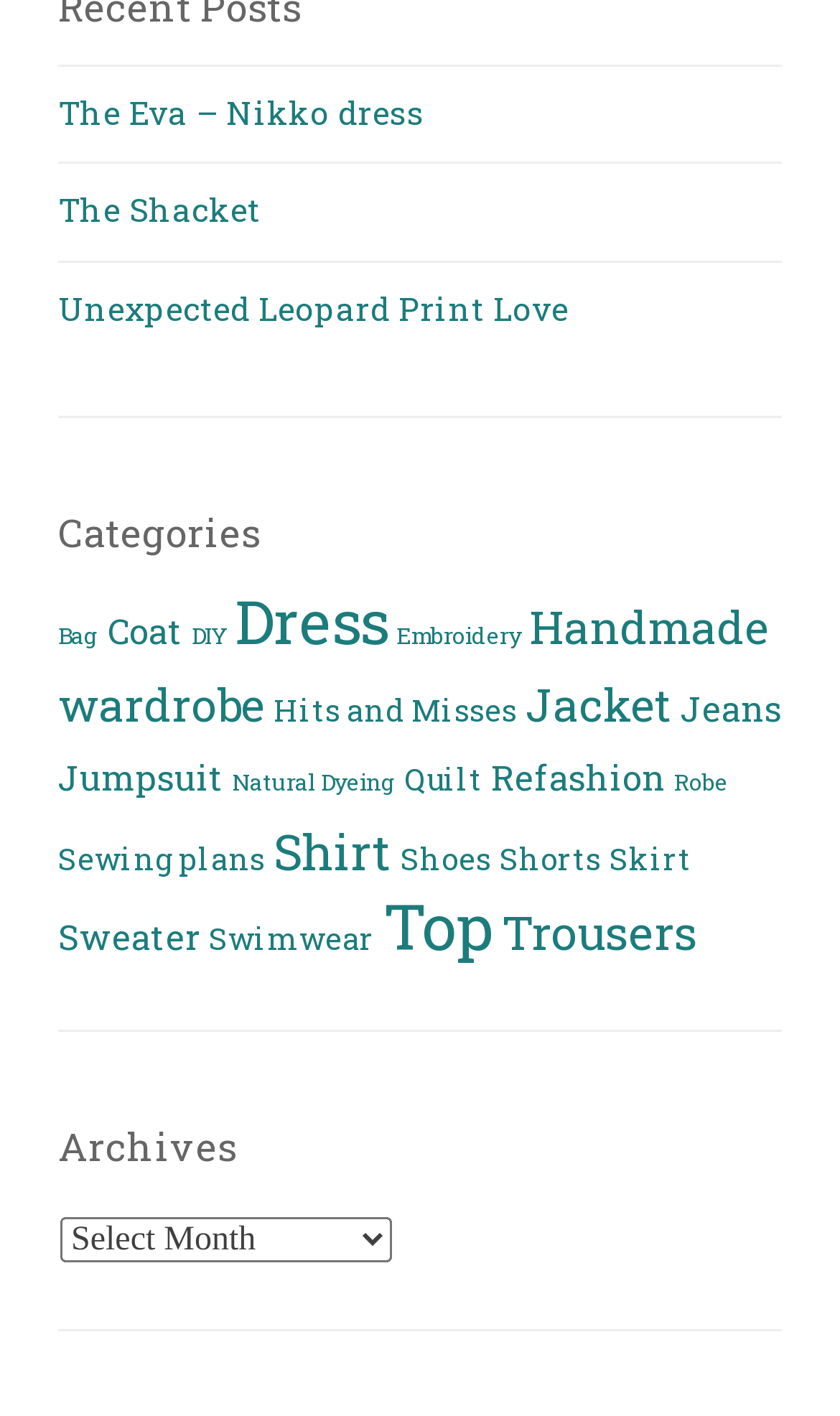Identify the bounding box for the UI element specified in this description: "The Eva – Nikko dress". The coordinates must be four float numbers between 0 and 1, formatted as [left, top, right, bottom].

[0.069, 0.064, 0.505, 0.095]